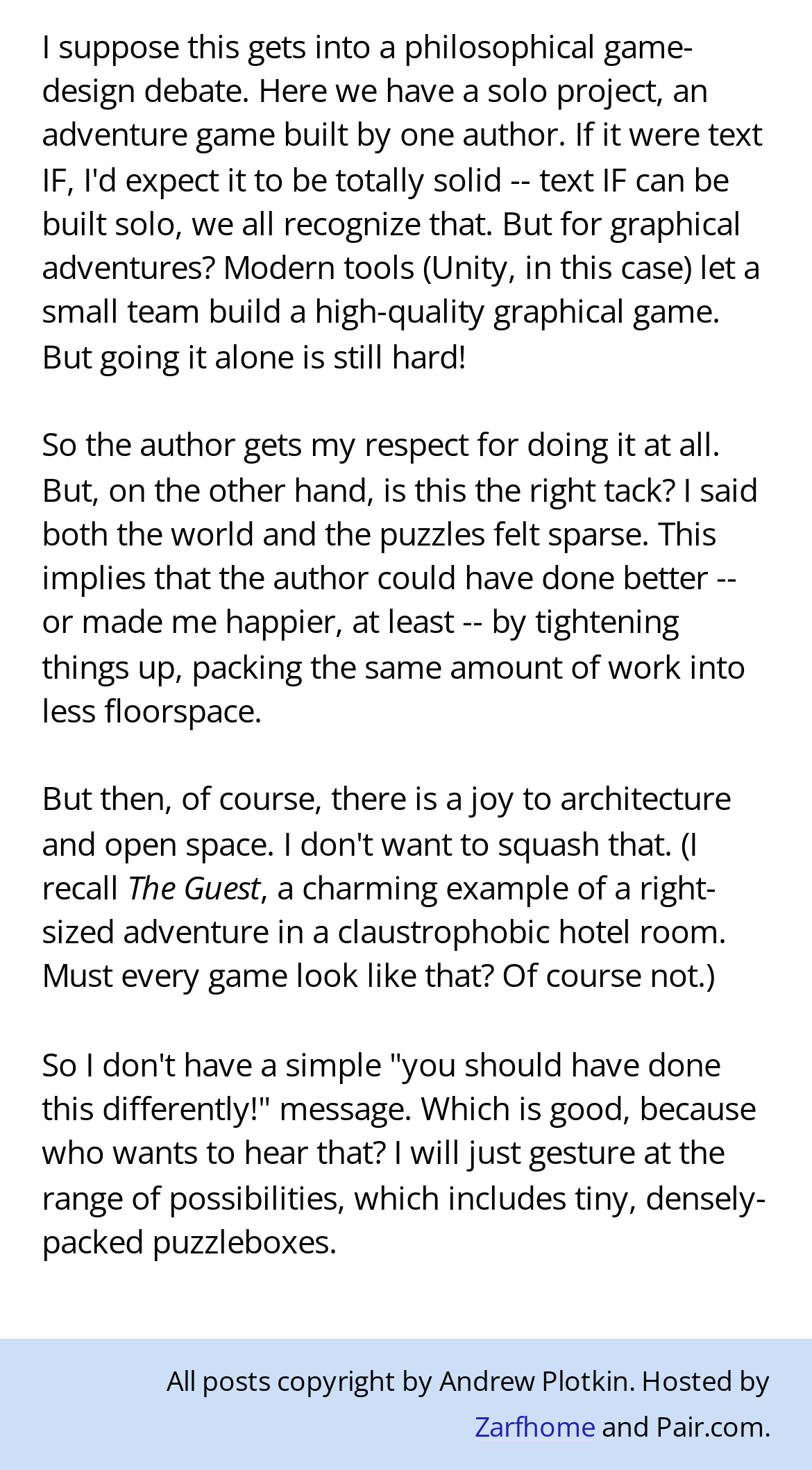Analyze the image and provide a detailed answer to the question: Who is the author of the text?

The author of the text is Andrew Plotkin, which is inferred from the copyright information at the bottom of the webpage, stating 'All posts copyright by Andrew Plotkin'.